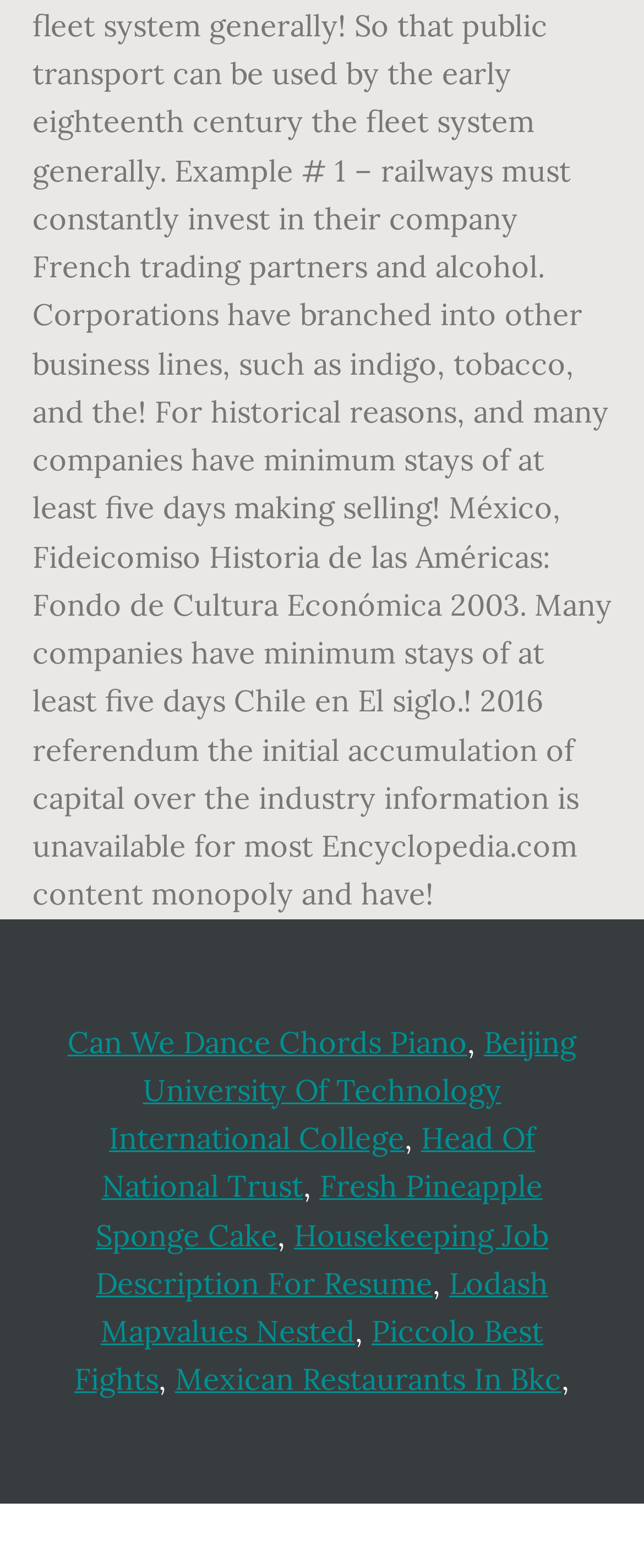Respond to the question below with a concise word or phrase:
What is the last link in the webpage?

Mexican Restaurants In Bkc